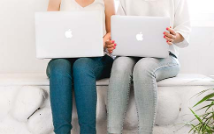Explain the image in a detailed and descriptive way.

The image features two women seated side by side, each with a laptop on their laps. They appear engaged in a collaborative setting, likely discussing or working on a project together. The woman on the left is dressed in a casual white tank top and blue jeans, while the woman on the right wears a cozy white sweater paired with light-colored jeans. The background is bright and minimalistic, with a hint of greenery peeking from a plant, adding a fresh, inviting atmosphere to the scene. This image complements the theme of personal branding and collaboration emphasized in the text surrounding it, highlighting the importance of teamwork in creative endeavors.